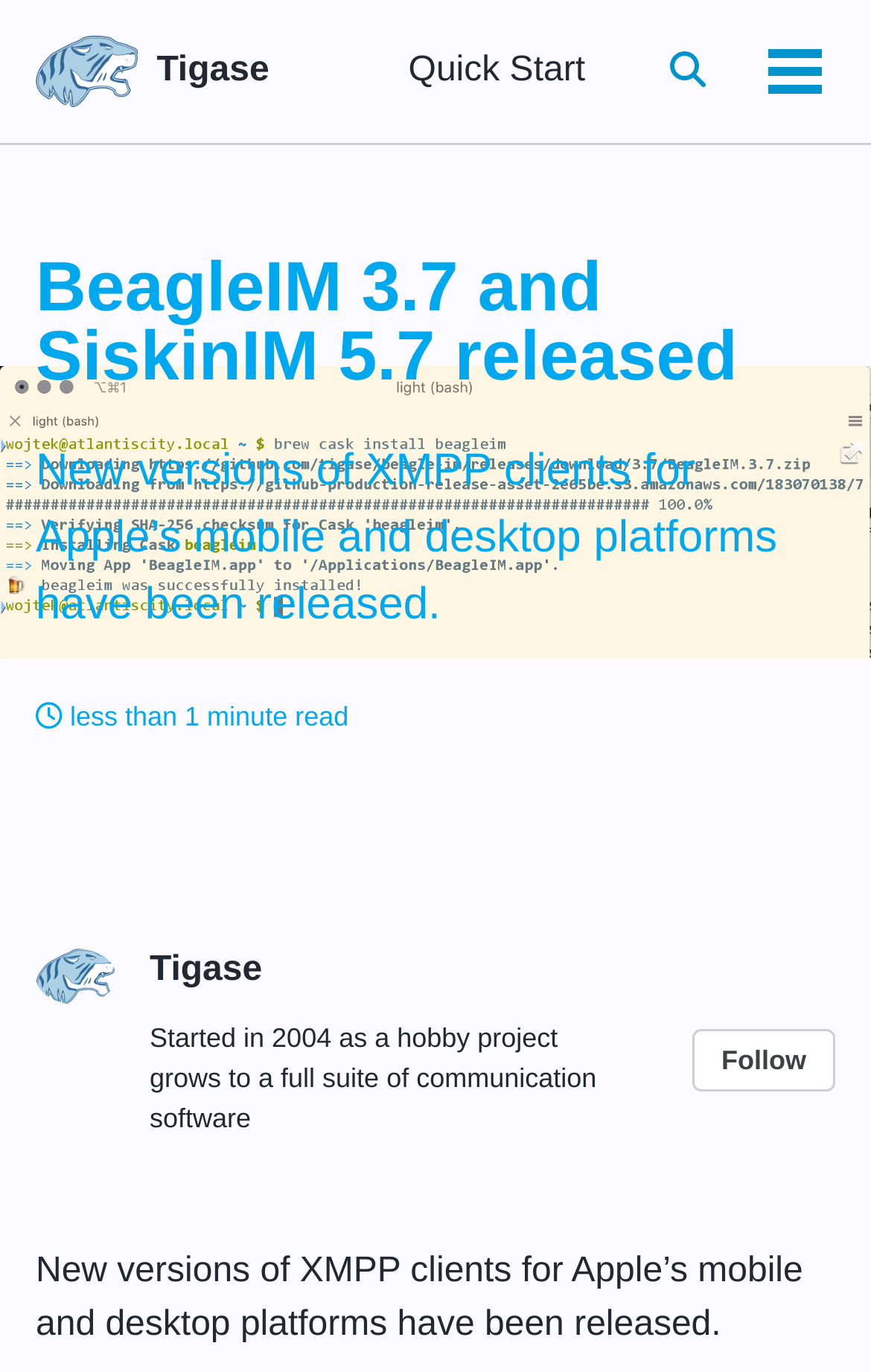Find the bounding box of the element with the following description: "Follow". The coordinates must be four float numbers between 0 and 1, formatted as [left, top, right, bottom].

[0.795, 0.751, 0.959, 0.796]